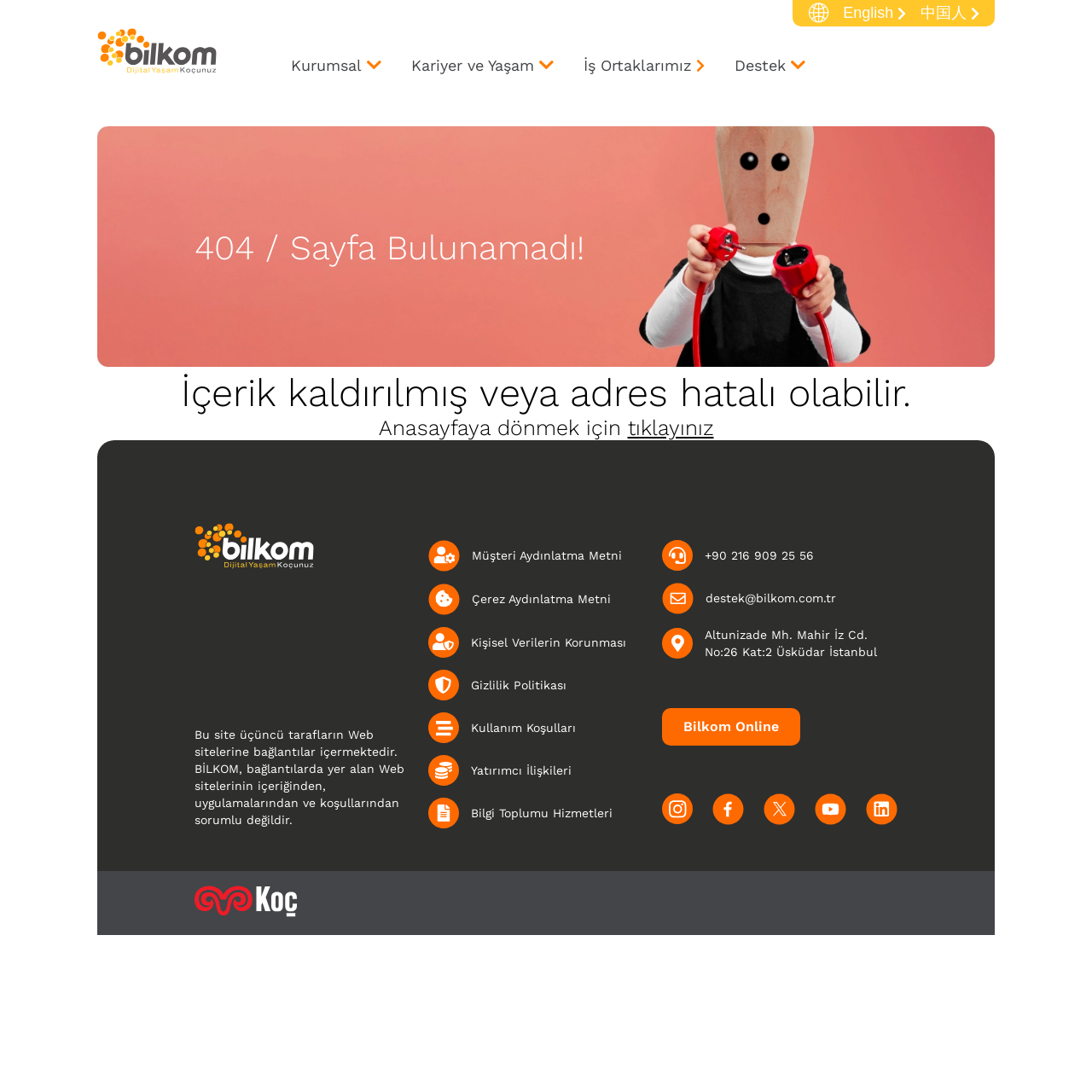From the webpage screenshot, identify the region described by Gizlilik Politikası. Provide the bounding box coordinates as (top-left x, top-left y, bottom-right x, bottom-right y), with each value being a floating point number between 0 and 1.

[0.392, 0.613, 0.606, 0.641]